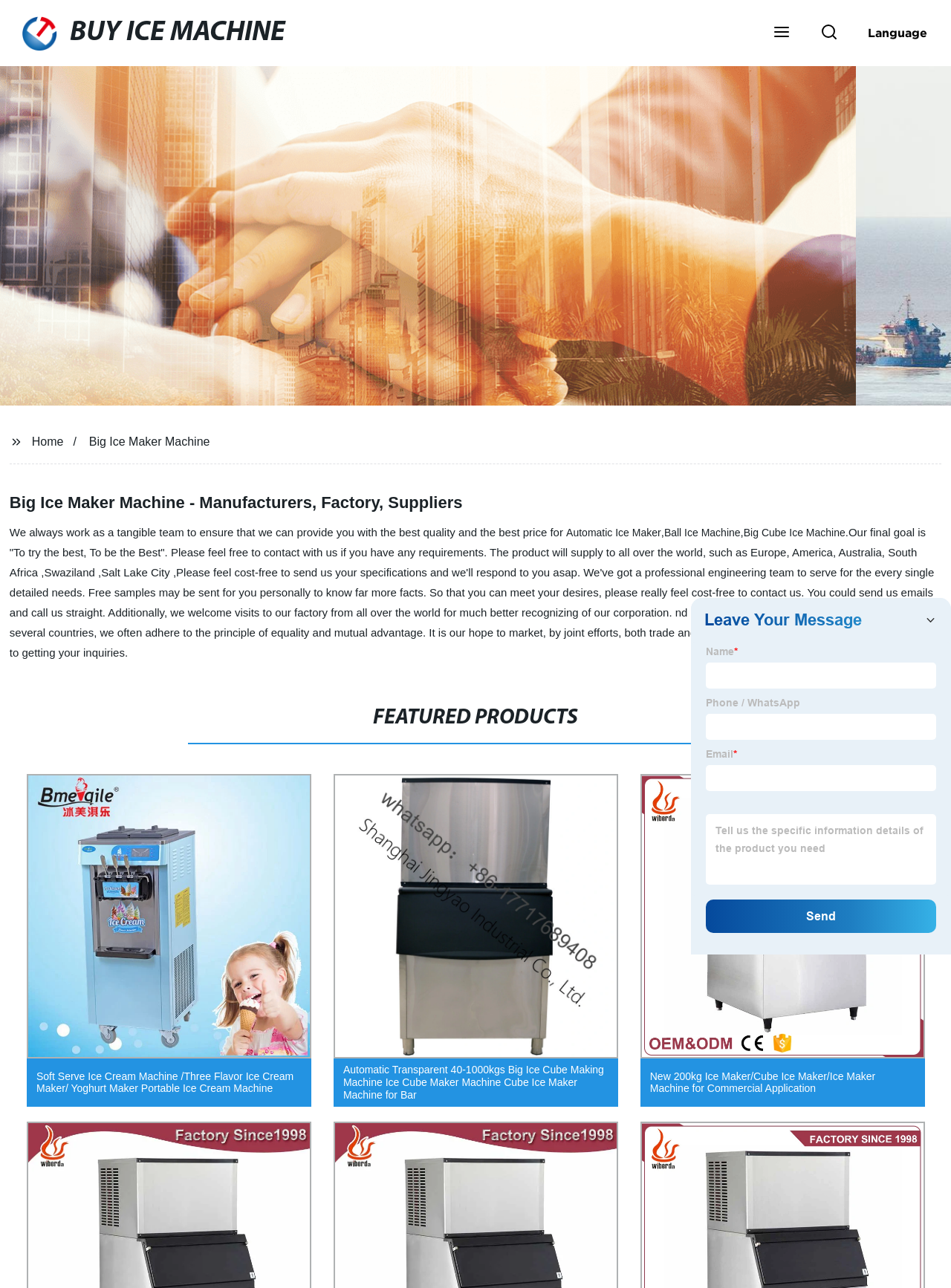What is the company's goal?
Can you provide an in-depth and detailed response to the question?

The company's goal is stated as 'To try the best, To be the Best', indicating a commitment to excellence and quality in their products and services.